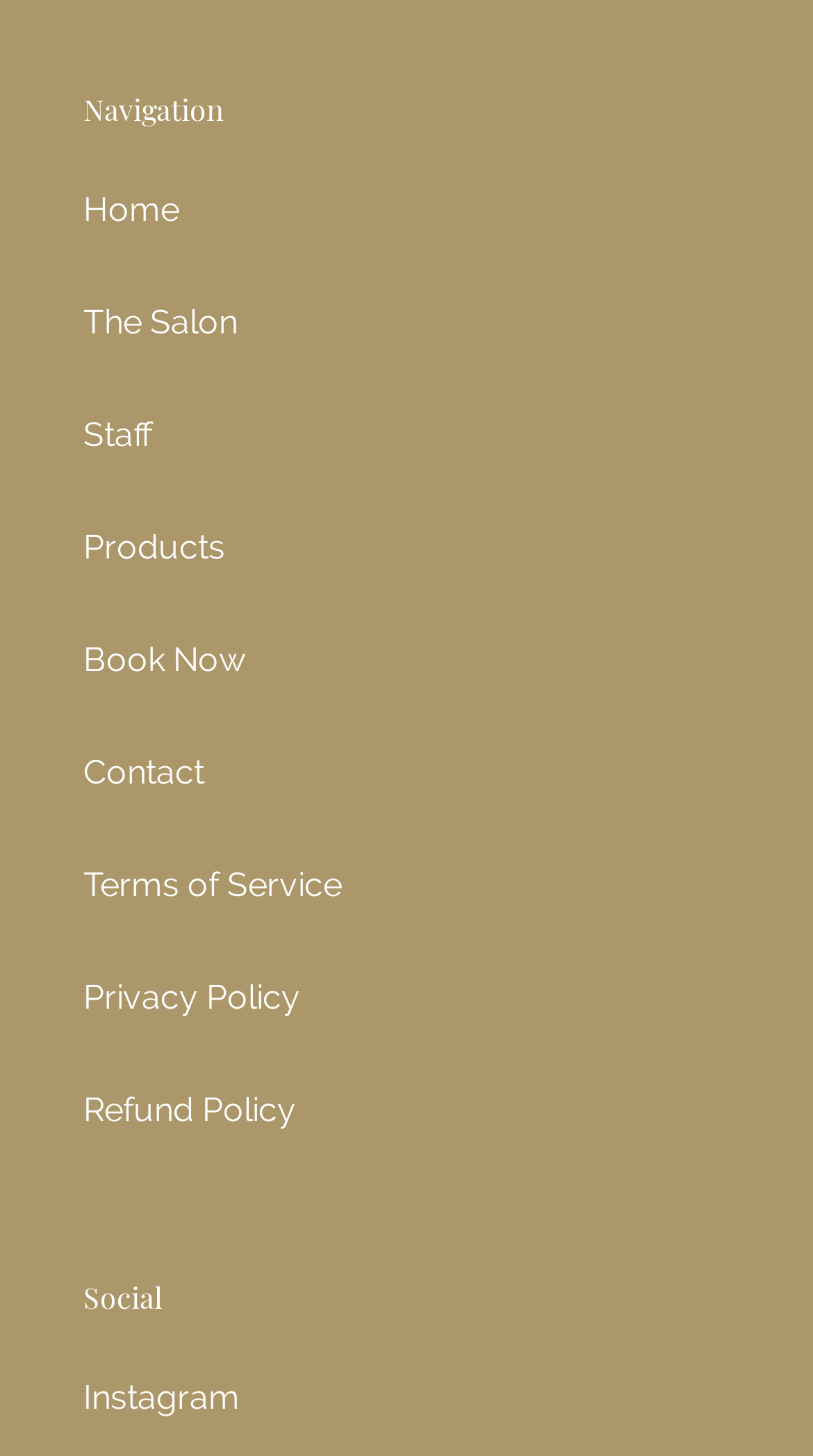Can you look at the image and give a comprehensive answer to the question:
How many links open in a new window?

There are two links that open in a new window, which are 'Book Now' and 'Instagram', indicated by the 'a11y-new-window-external-message' description.